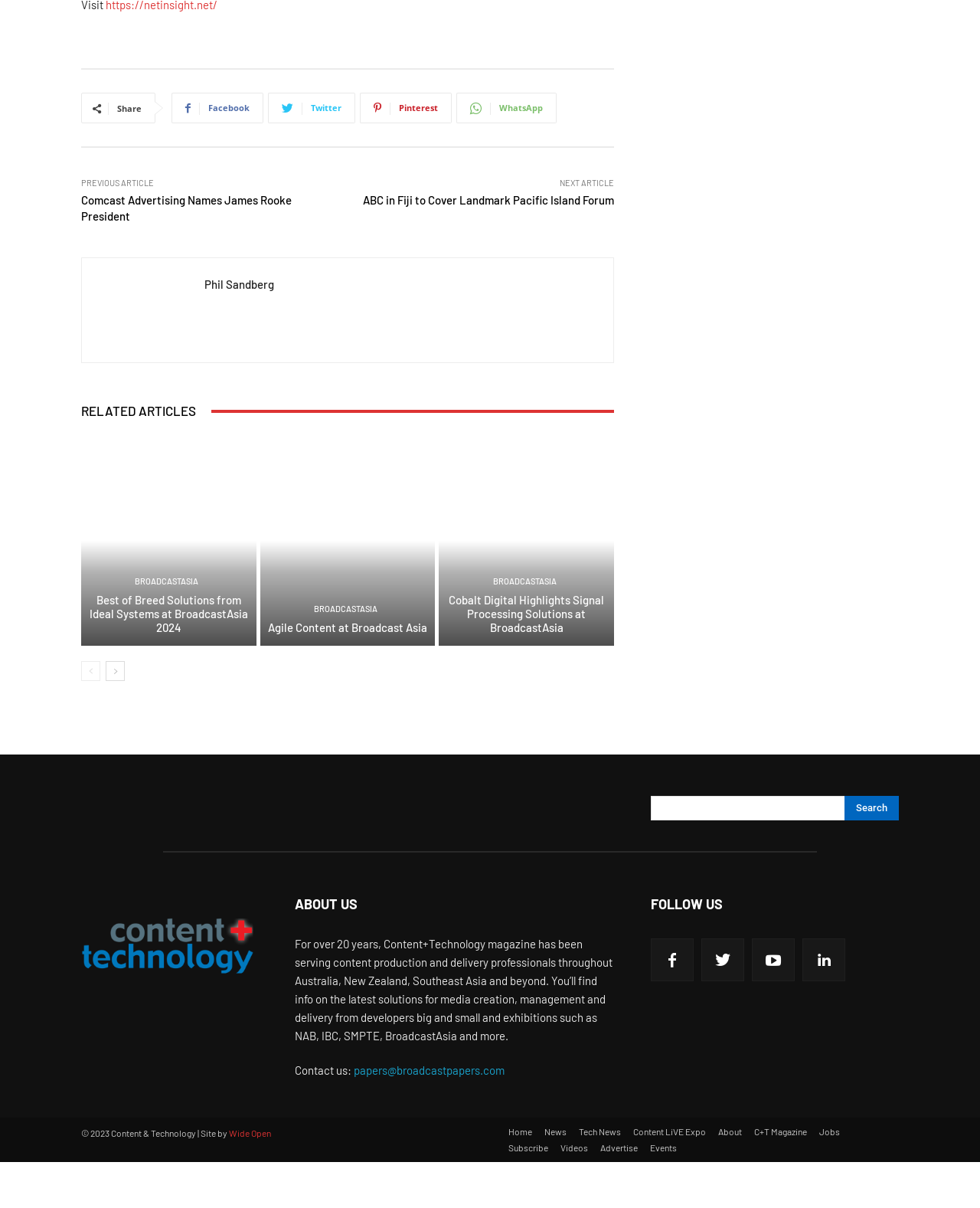What is the name of the company that developed the website?
Give a single word or phrase as your answer by examining the image.

Wide Open